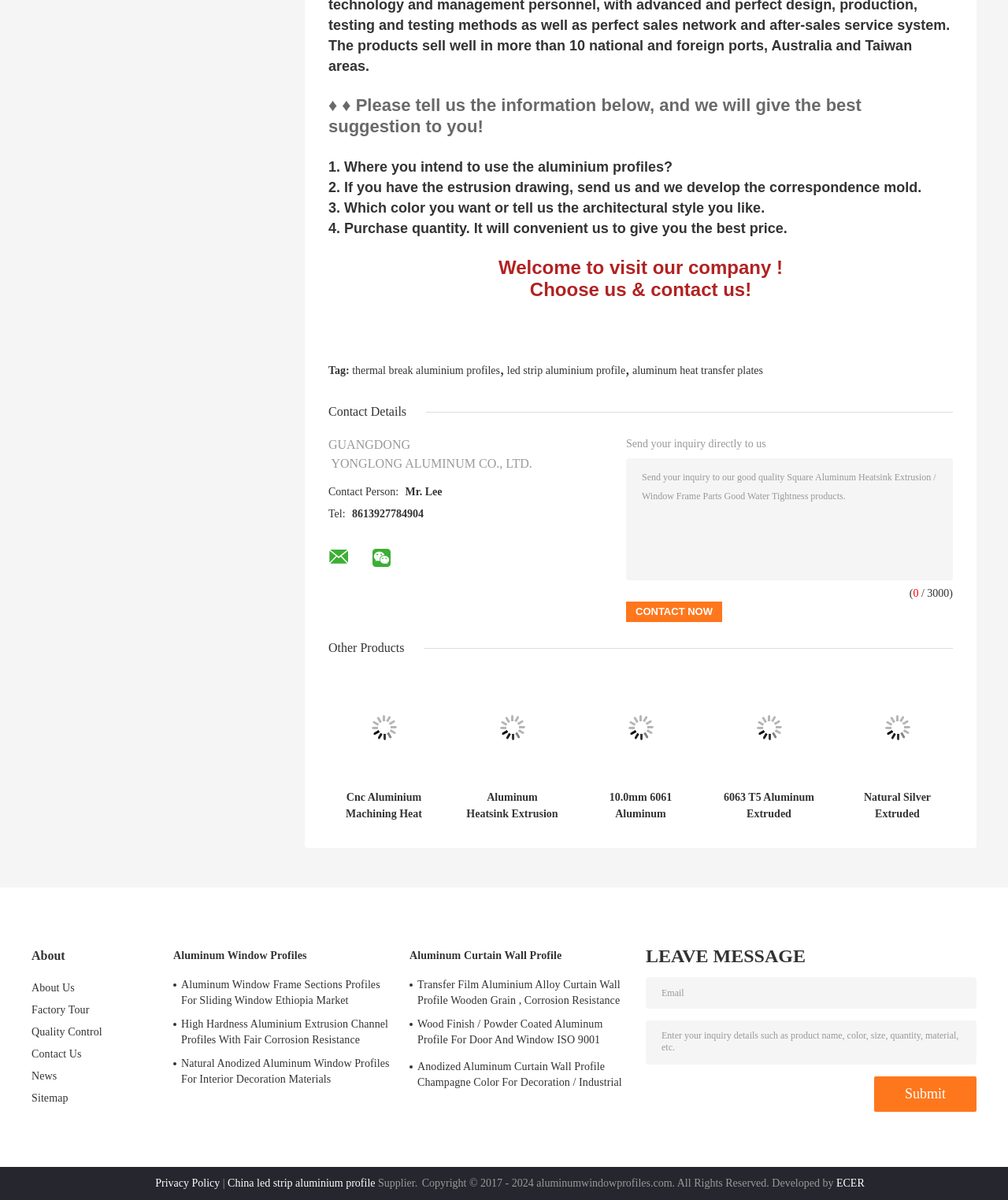Identify the coordinates of the bounding box for the element that must be clicked to accomplish the instruction: "Send an inquiry to the company".

[0.621, 0.382, 0.945, 0.484]